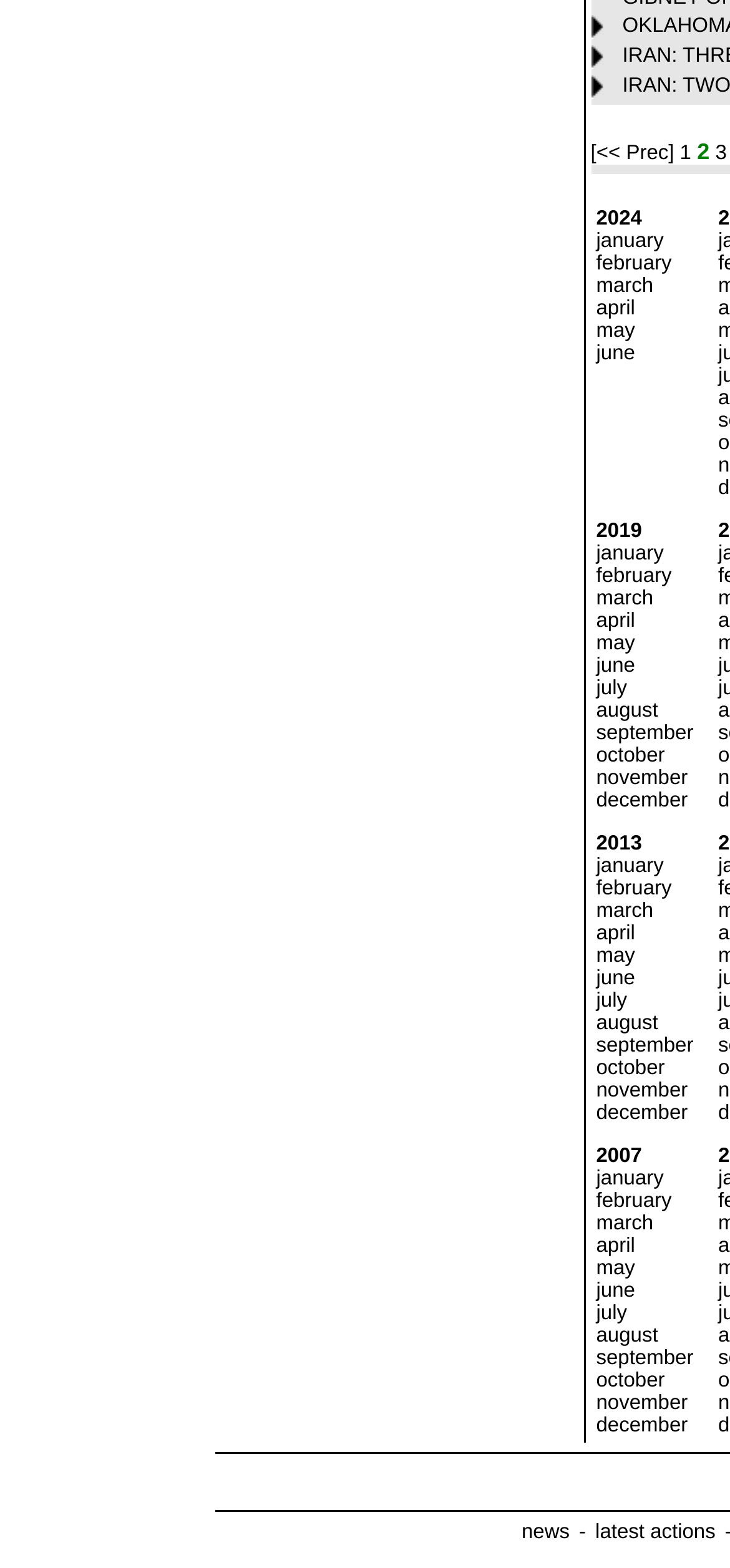What is the first month listed in the 2024 calendar?
Relying on the image, give a concise answer in one word or a brief phrase.

January